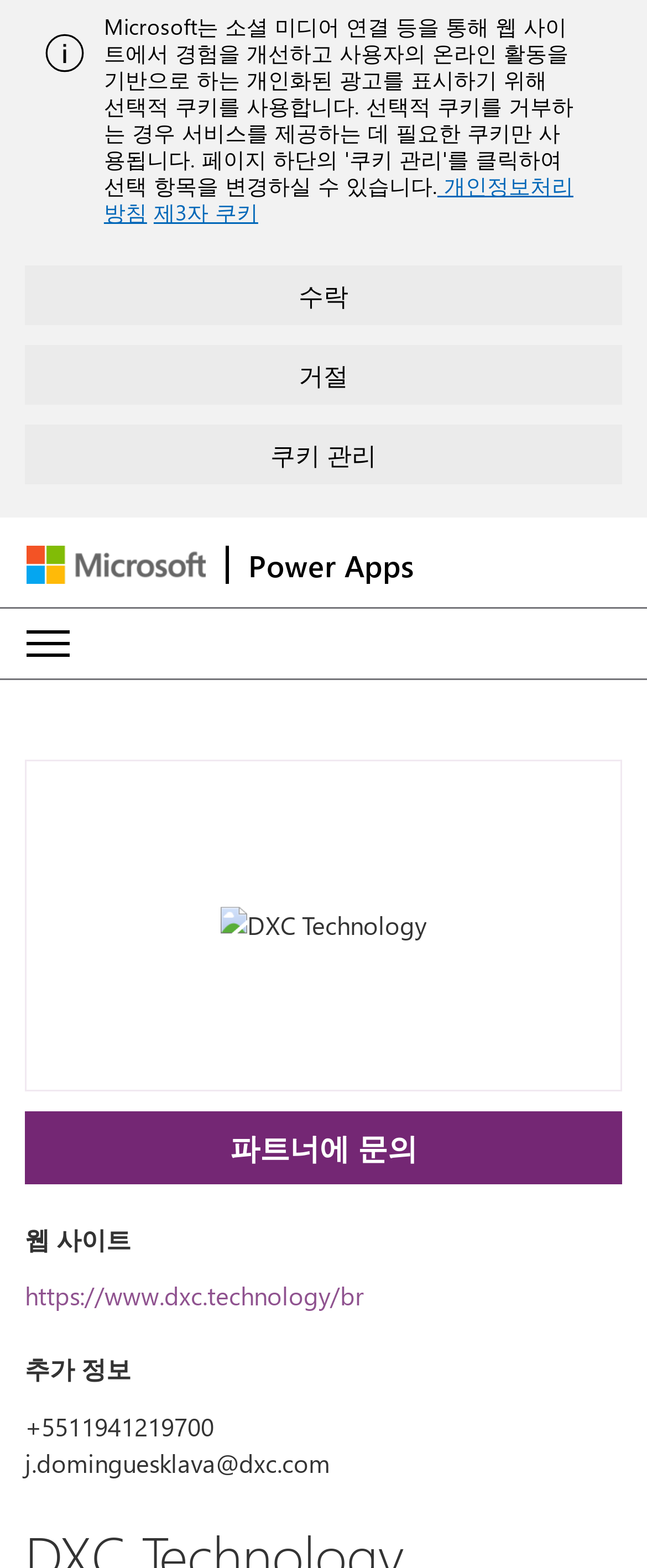Determine the bounding box coordinates of the clickable region to follow the instruction: "visit Power Apps".

[0.353, 0.331, 0.671, 0.388]